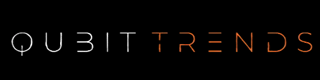Using the information in the image, give a comprehensive answer to the question: 
What is the background color of the logo?

The caption describes the logo as having a dark background, which suggests that the background is a darker shade or tone, possibly black or a dark gray.